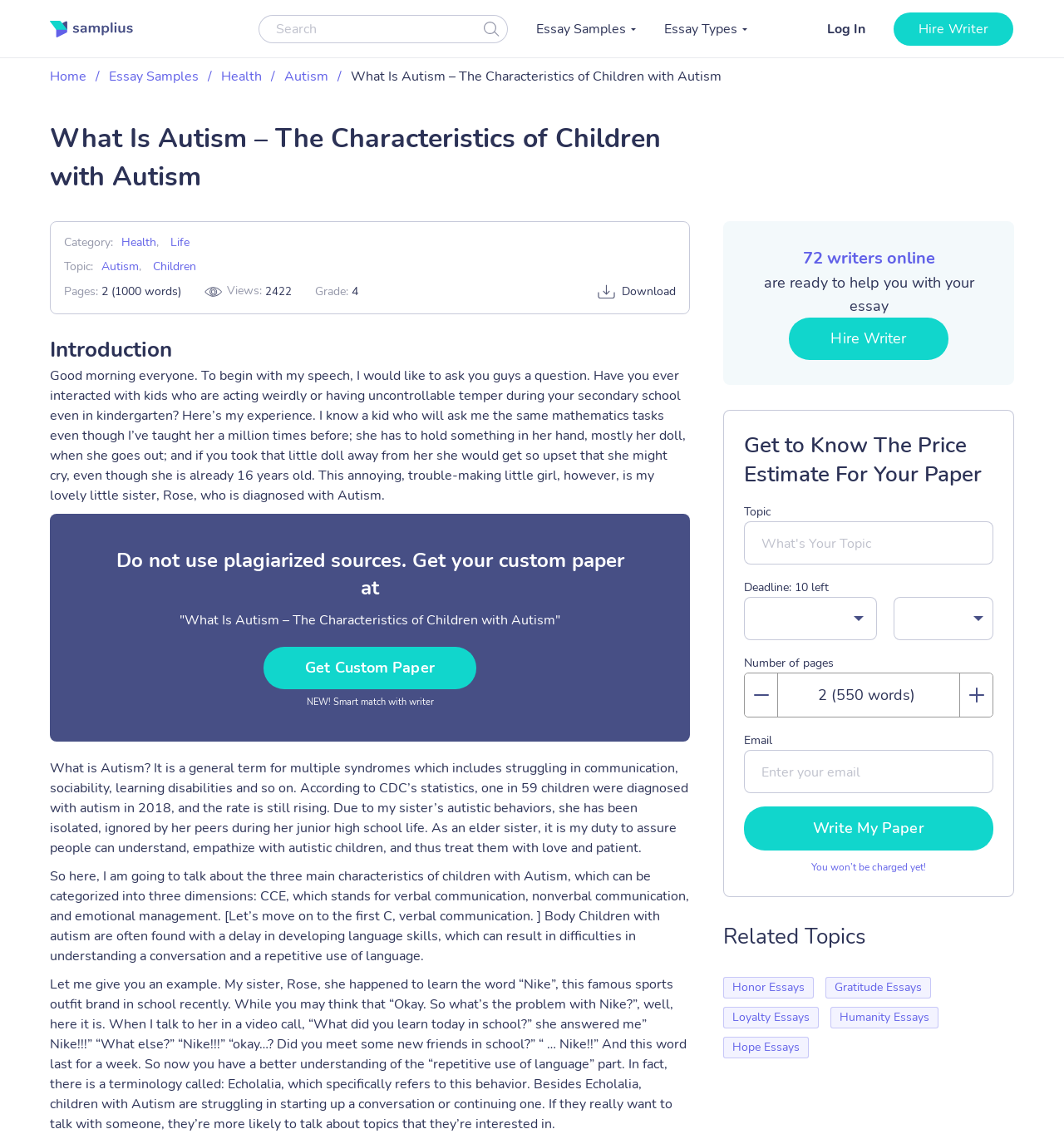Can you identify the bounding box coordinates of the clickable region needed to carry out this instruction: 'Log in to the website'? The coordinates should be four float numbers within the range of 0 to 1, stated as [left, top, right, bottom].

[0.777, 0.018, 0.813, 0.034]